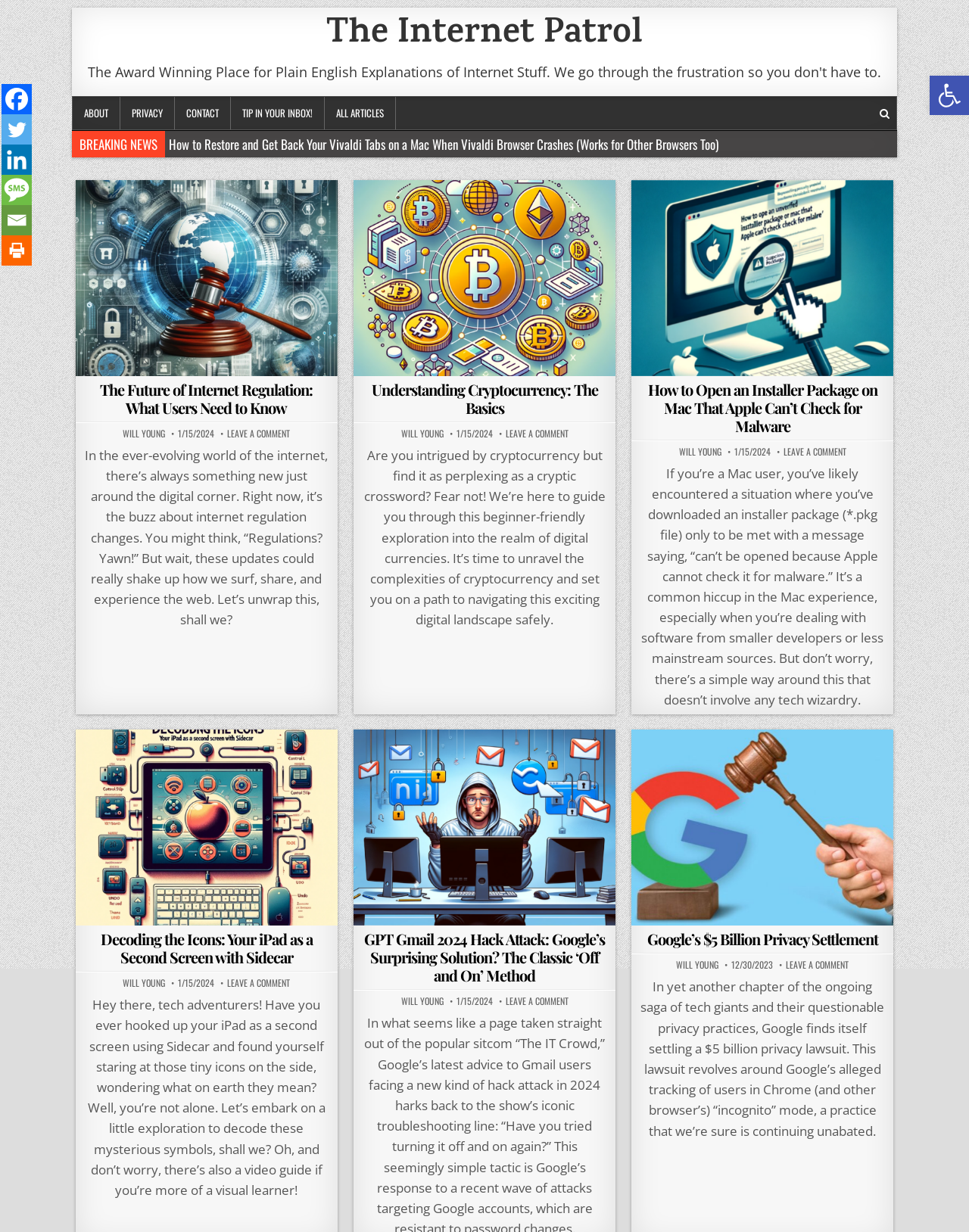Please respond to the question using a single word or phrase:
What is the date of the article 'Decoding the Icons: Your iPad as a Second Screen with Sidecar'?

1/15/2024